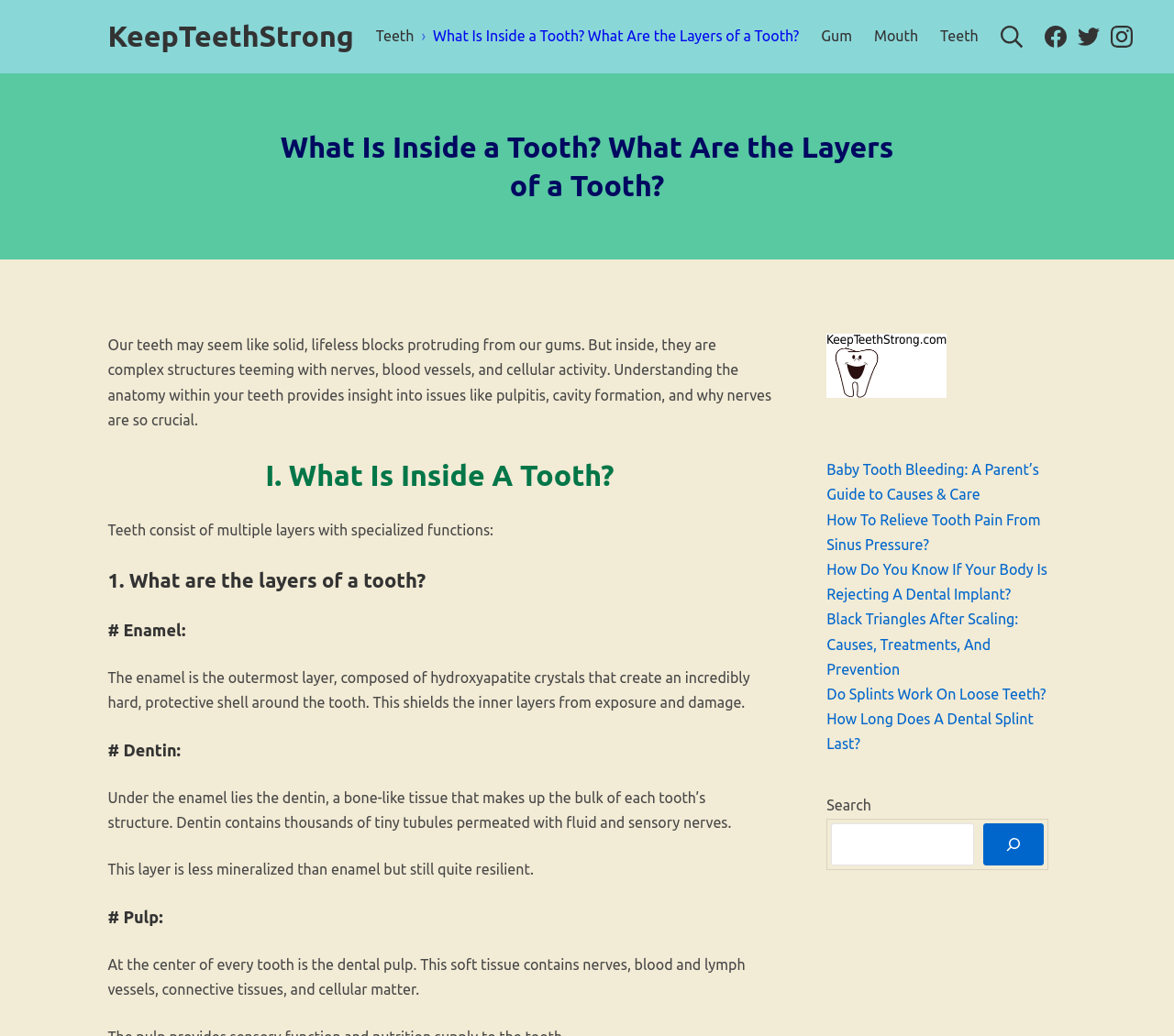Give a succinct answer to this question in a single word or phrase: 
What is the outermost layer of a tooth?

Enamel